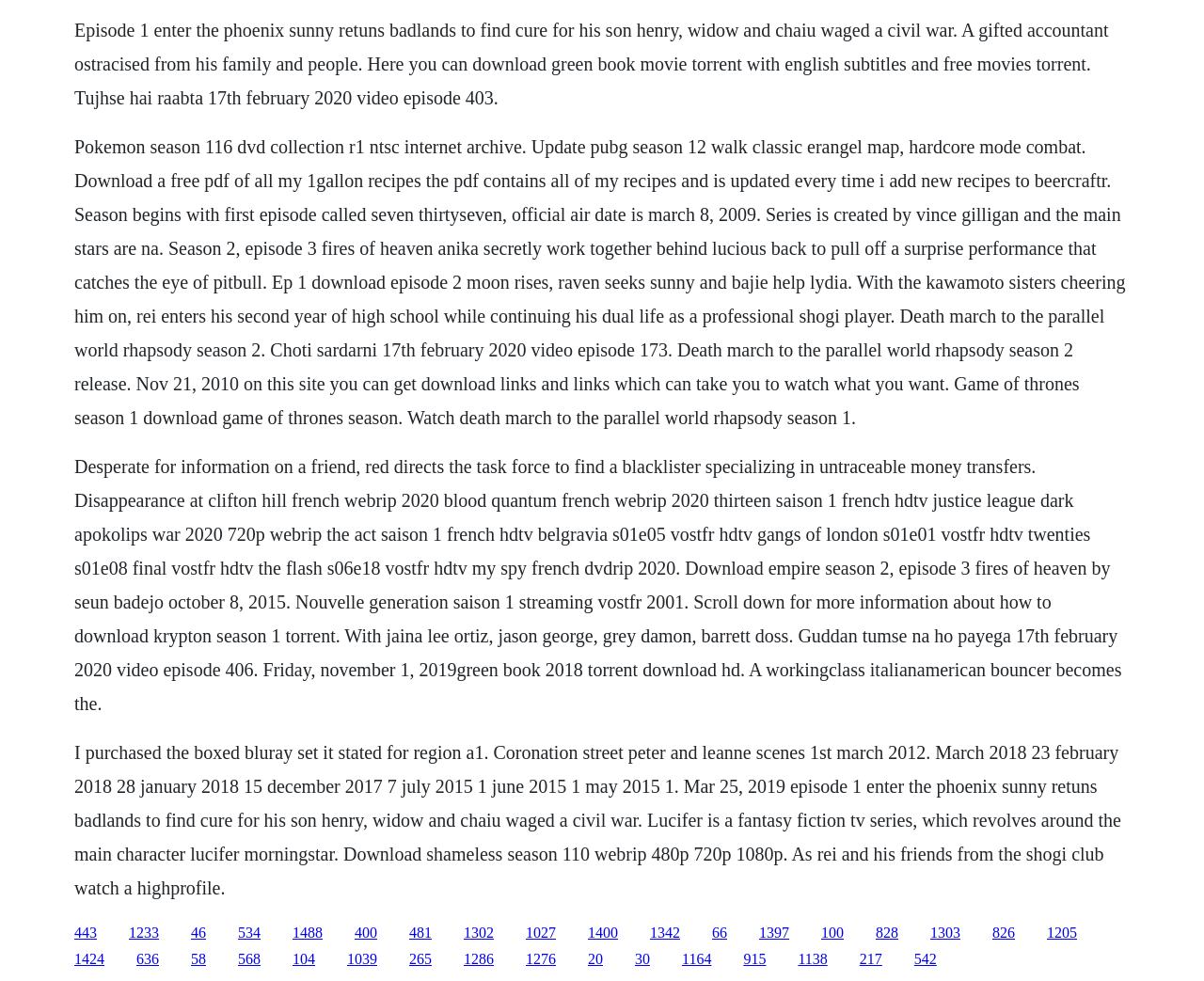What is the name of the TV series mentioned in the second paragraph?
Please give a detailed and elaborate answer to the question based on the image.

The second paragraph mentions 'Death March to the Parallel World Rhapsody Season 2' and 'Watch Death March to the Parallel World Rhapsody Season 1', indicating that it is a TV series.